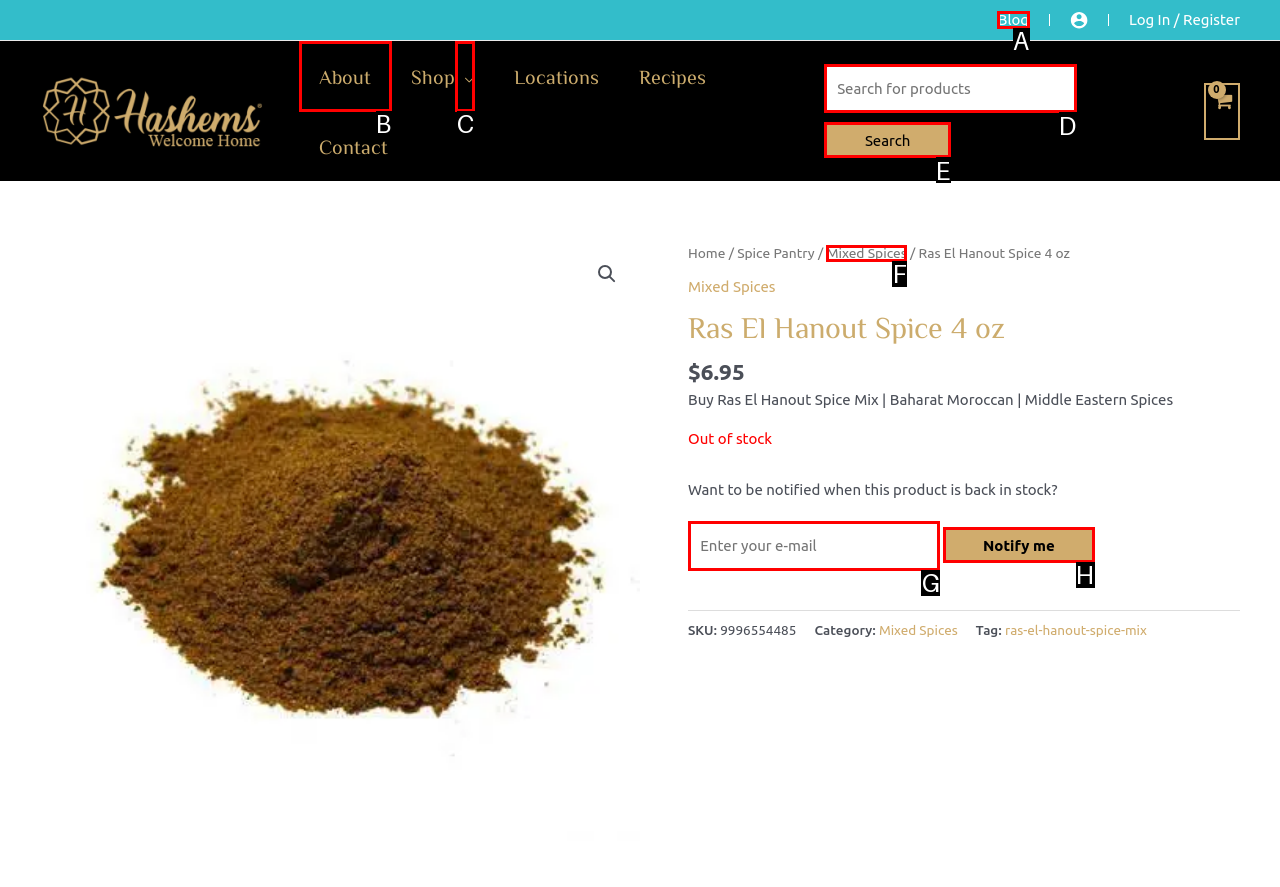Which option should be clicked to execute the following task: Notify me when the product is back in stock? Respond with the letter of the selected option.

H